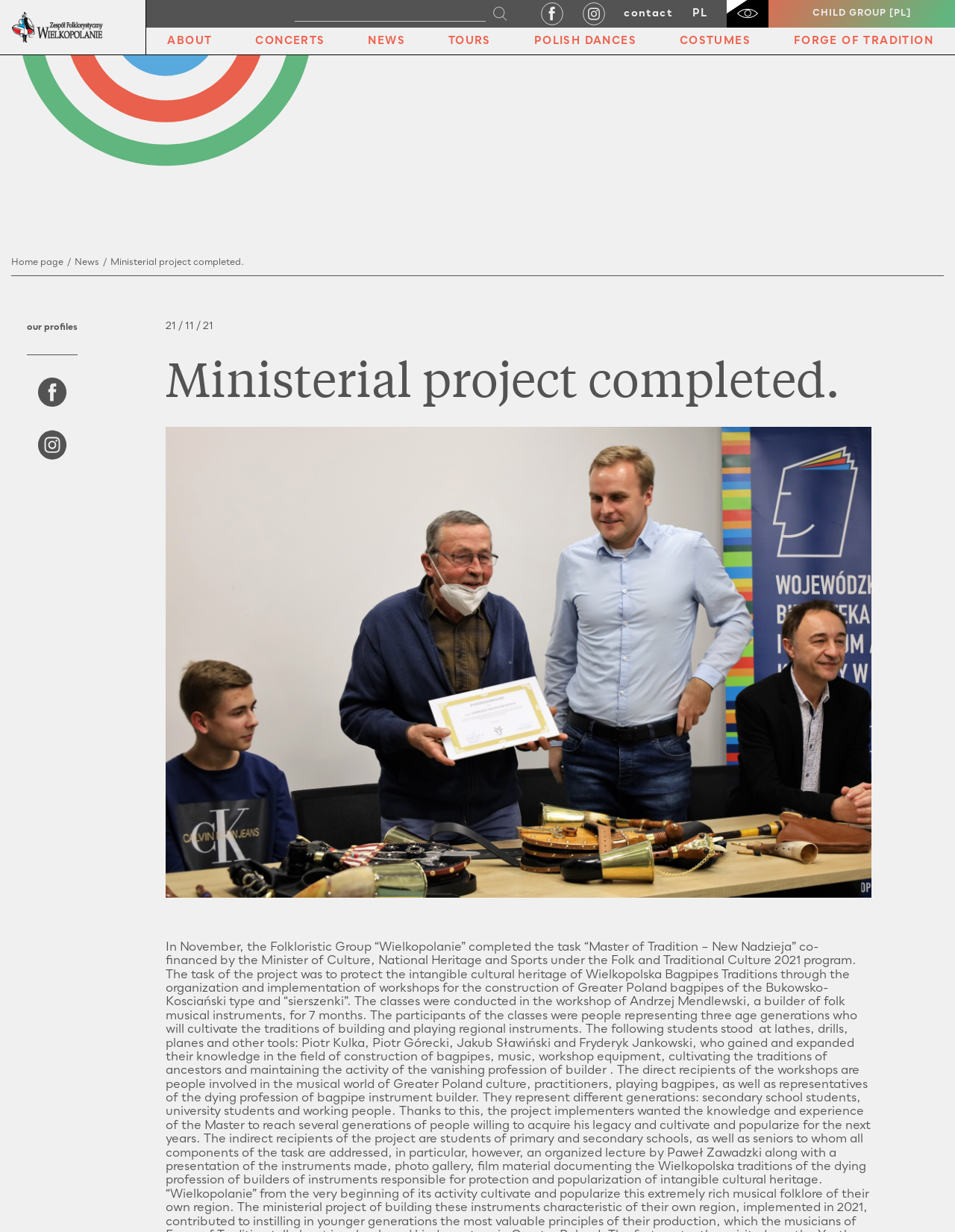Respond with a single word or phrase for the following question: 
What is the type of bagpipes mentioned in the project?

Greater Poland bagpipes